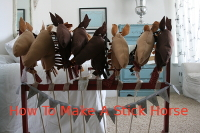Give a detailed account of the visual content in the image.

The image showcases a vibrant display of carefully crafted stick horses arranged neatly on a rack, highlighting a fun and creative DIY project. Each stick horse is uniquely designed, featuring different colors and patterns, showcasing a charming assortment of soft materials that give them personality. The backdrop hints at a cozy room, with light-colored walls and soft furnishings, creating a warm atmosphere. Prominently displayed in bold red text, the caption reads "How To Make A Stick Horse," indicating that this image is part of a tutorial aimed at guiding crafty individuals through the process of creating these delightful toys. This project not only represents a fun activity for kids but also evokes nostalgia for simpler childhood joys.